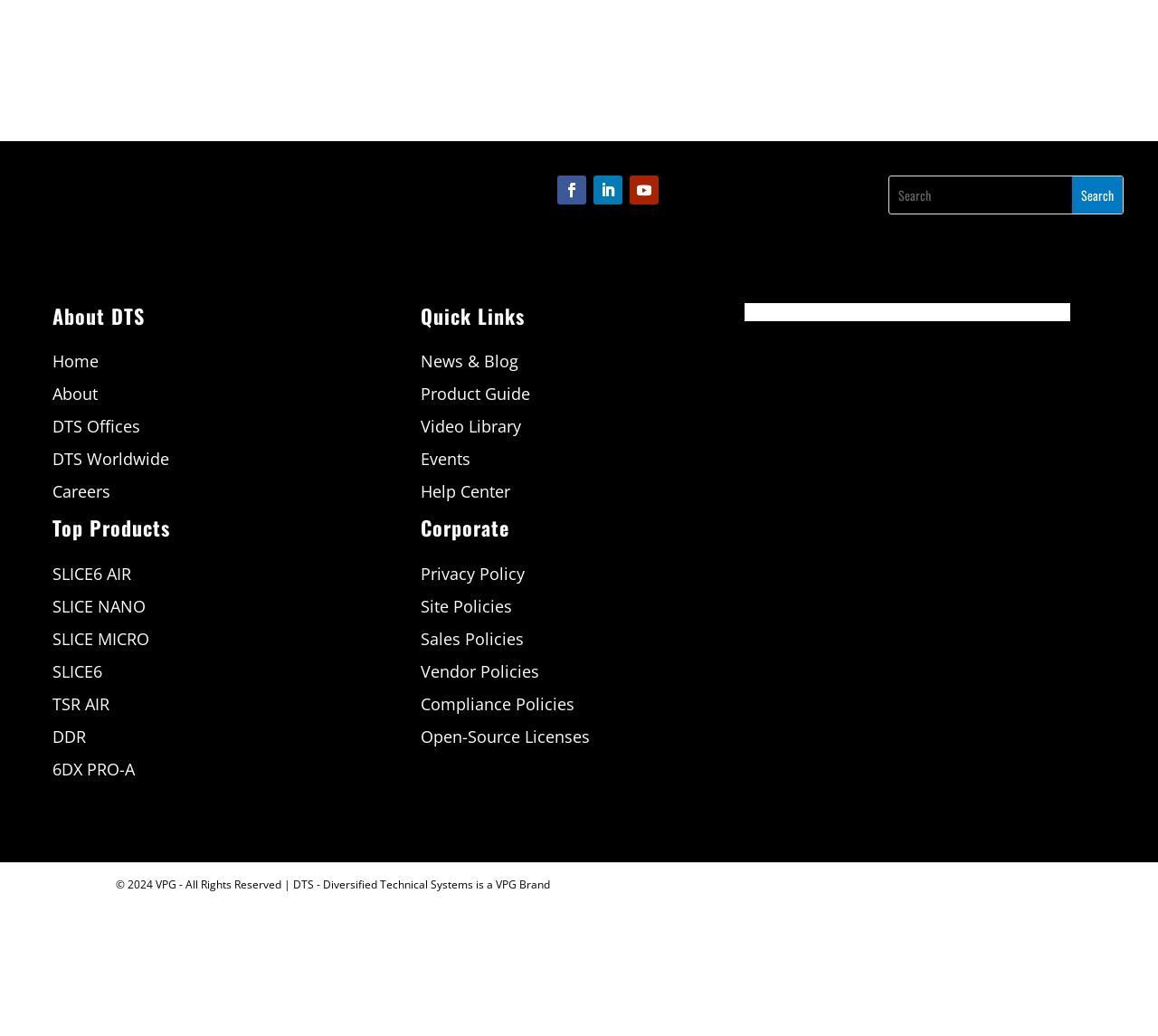What is the purpose of the search bar?
Using the visual information from the image, give a one-word or short-phrase answer.

To search the website